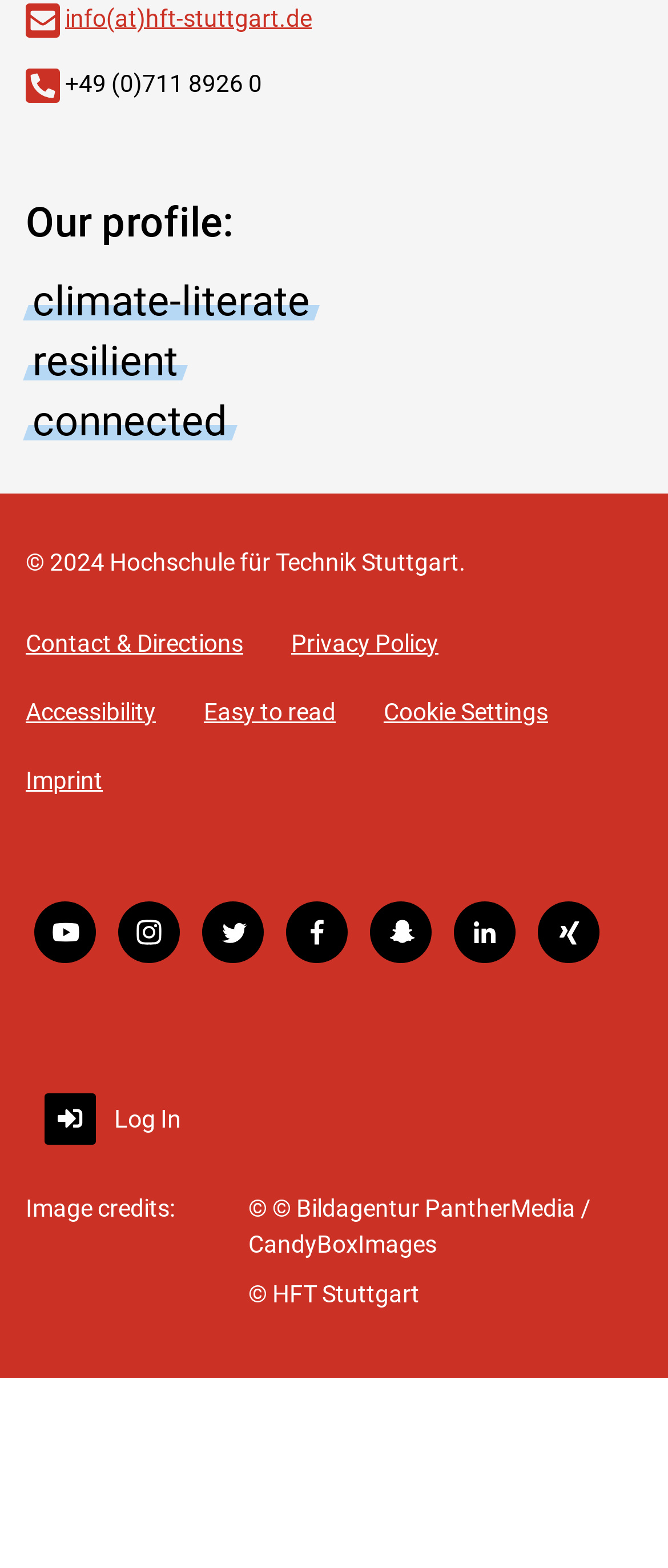Can you give a comprehensive explanation to the question given the content of the image?
How many links are there at the bottom of the webpage?

There are seven links at the bottom of the webpage, including 'Contact & Directions', 'Privacy Policy', 'Accessibility', 'Easy to read', 'Cookie Settings', 'Imprint', and 'To the HFT Stuttgart YouTube channel'.